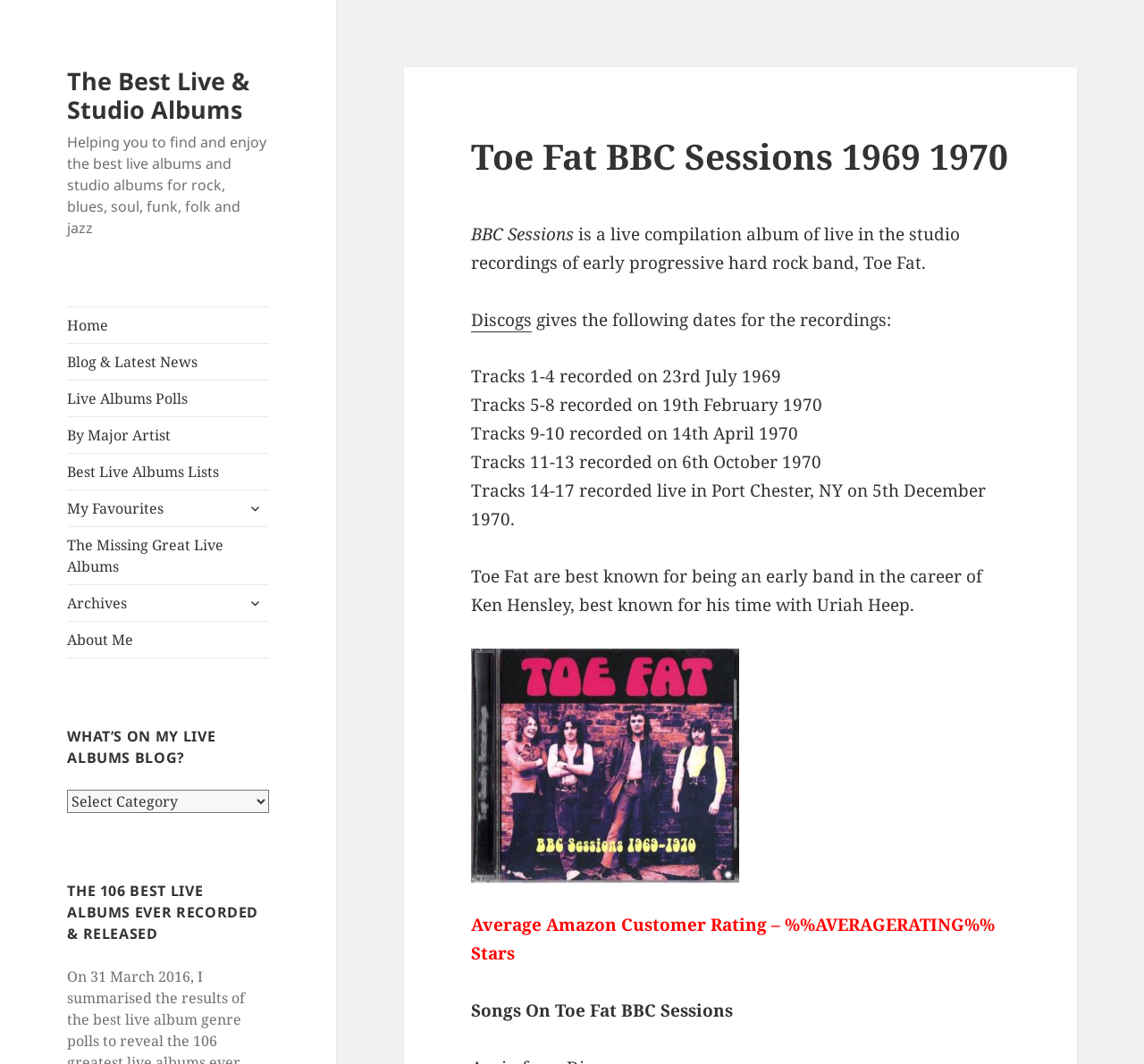Answer the question in a single word or phrase:
How many links are there in the main content area?

4